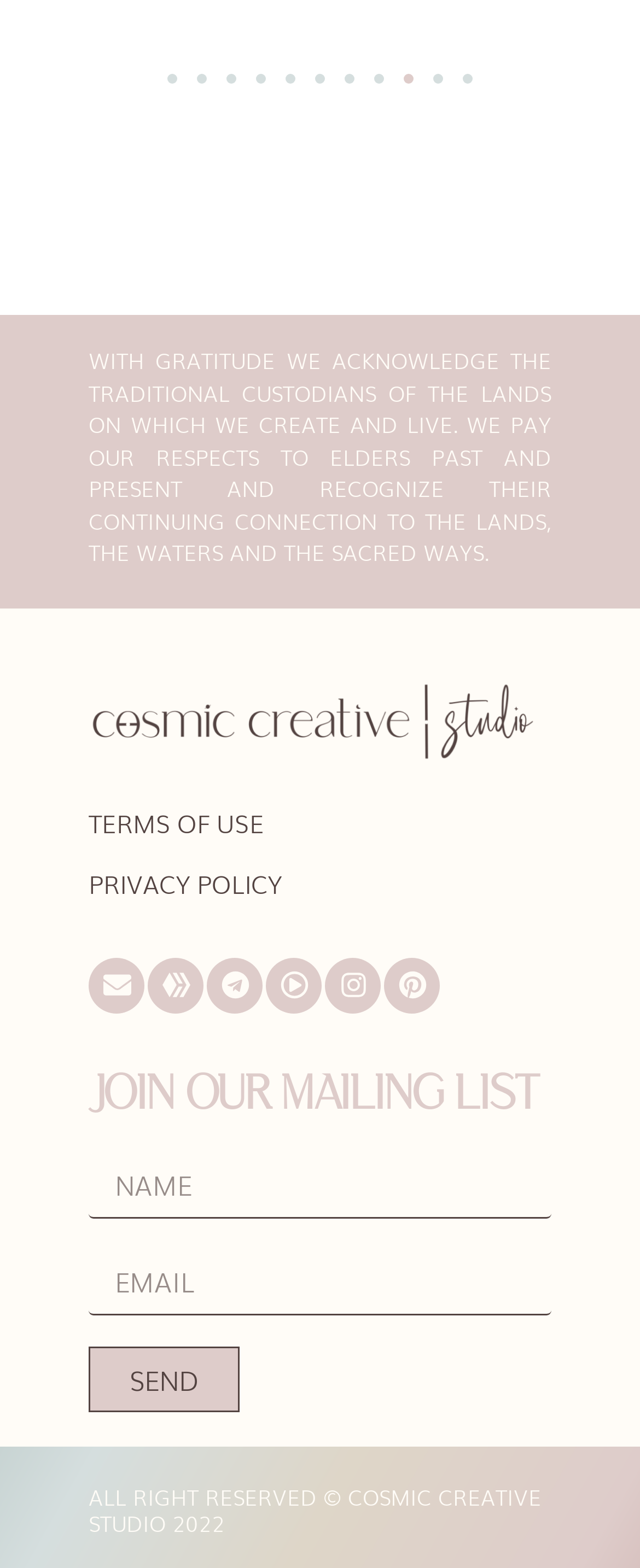Answer the question with a single word or phrase: 
How many social media links are there?

6